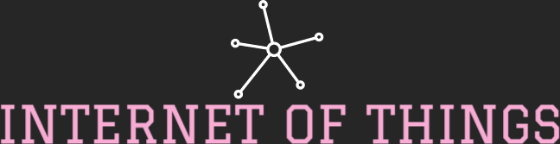What does the graphic representation symbolize?
Please give a detailed and thorough answer to the question, covering all relevant points.

The white graphic representation above the text 'INTERNET OF THINGS' symbolizes the interconnected devices and systems that characterize the Internet of Things (IoT), which is a key concept in the modern technological landscape.